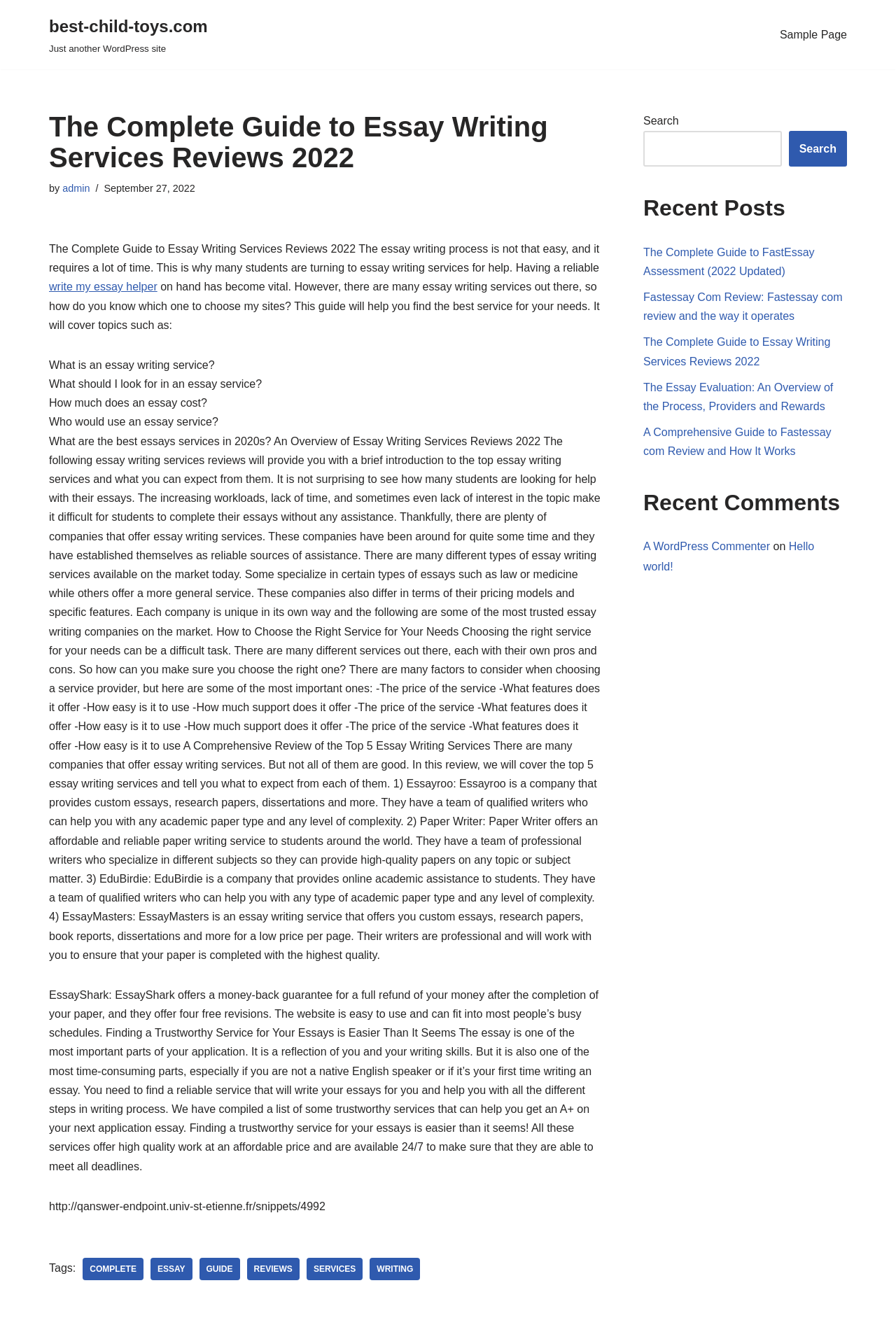What is the name of the first essay writing service reviewed in the article?
Based on the image, respond with a single word or phrase.

Essayroo